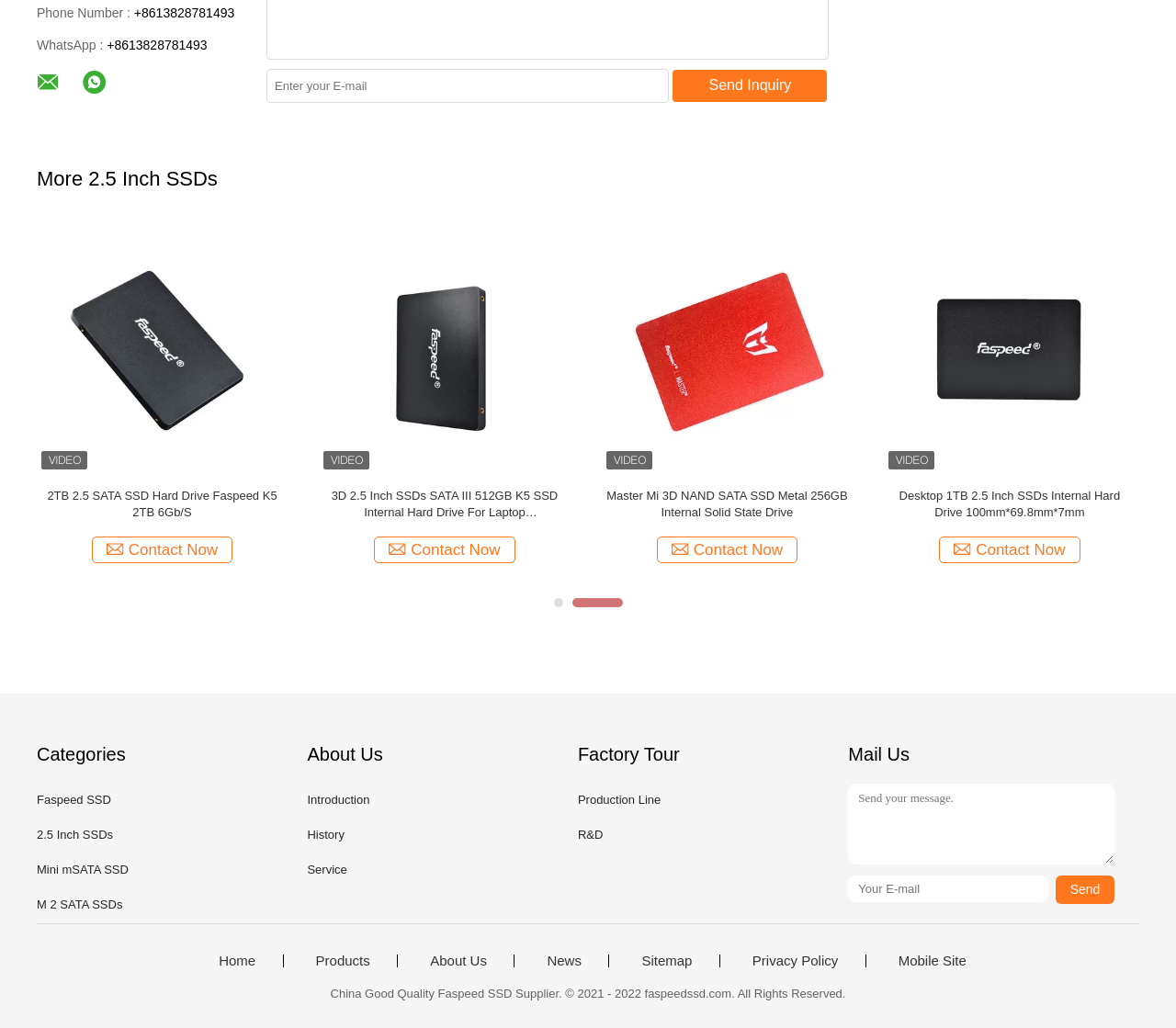Return the bounding box coordinates of the UI element that corresponds to this description: "Privacy Policy". The coordinates must be given as four float numbers in the range of 0 and 1, [left, top, right, bottom].

[0.612, 0.928, 0.732, 0.941]